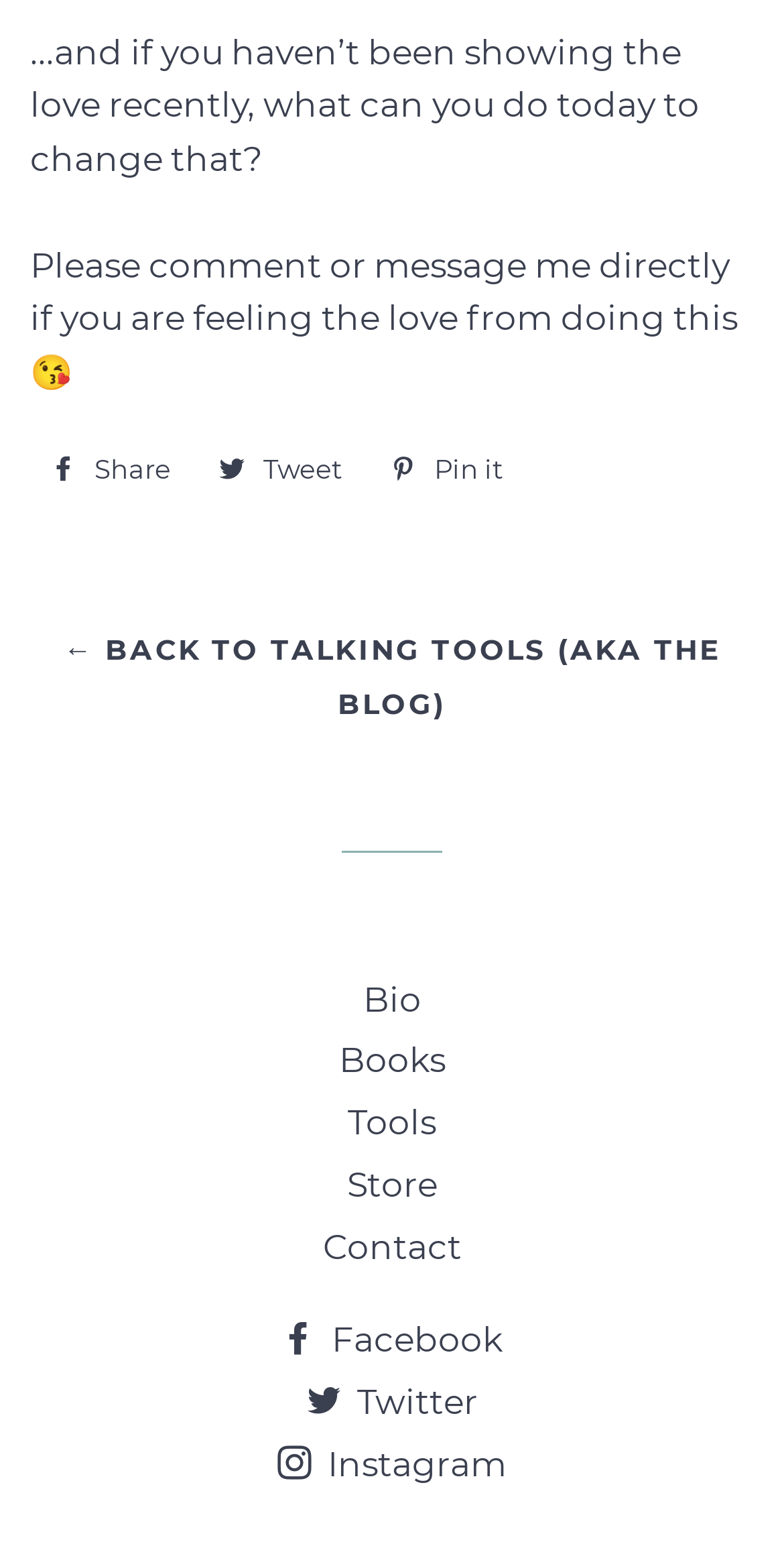Identify the bounding box coordinates for the UI element described by the following text: "Facebook". Provide the coordinates as four float numbers between 0 and 1, in the format [left, top, right, bottom].

[0.359, 0.855, 0.641, 0.881]